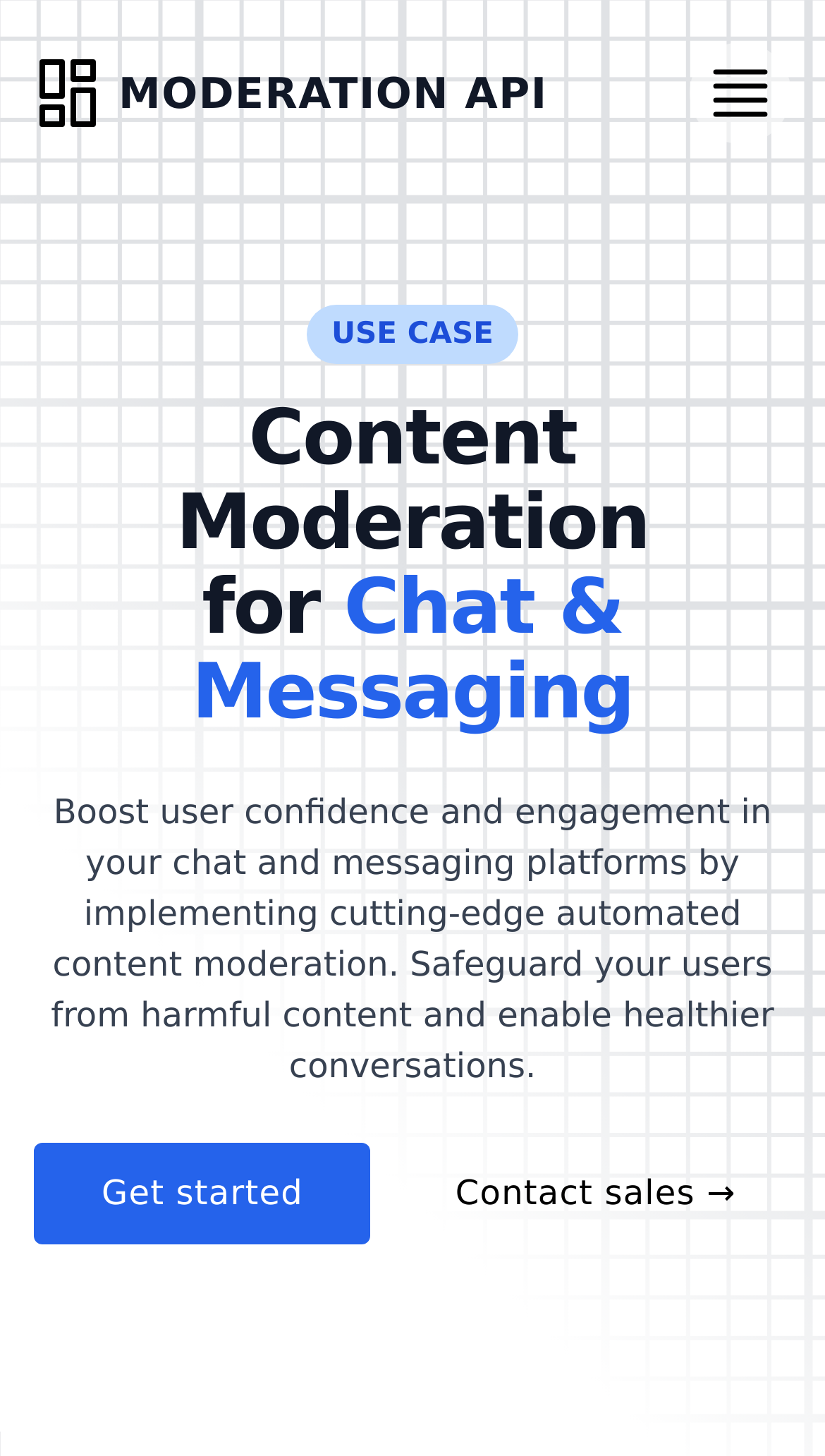Give a detailed account of the webpage.

The webpage is about automated content moderation for chat and messaging platforms. At the top, there is a heading that reads "Content Moderation for Chat & Messaging". Below this heading, there is a paragraph of text that explains the benefits of implementing automated content moderation, including boosting user confidence and engagement, and safeguarding users from harmful content.

To the top-left of the page, there is a link to "Moderation API" accompanied by a small image. On the opposite side of the page, there is another image with no accompanying text.

In the middle of the page, there is a section with a heading "USE CASE". Below this heading, there are two buttons: "Get started" on the left and "Contact sales →" on the right. The "Get started" button is positioned near the top of the page, while the "Contact sales →" button is slightly lower.

Overall, the page has a simple layout with a focus on promoting the benefits of automated content moderation and providing clear calls-to-action for users to get started or contact sales.